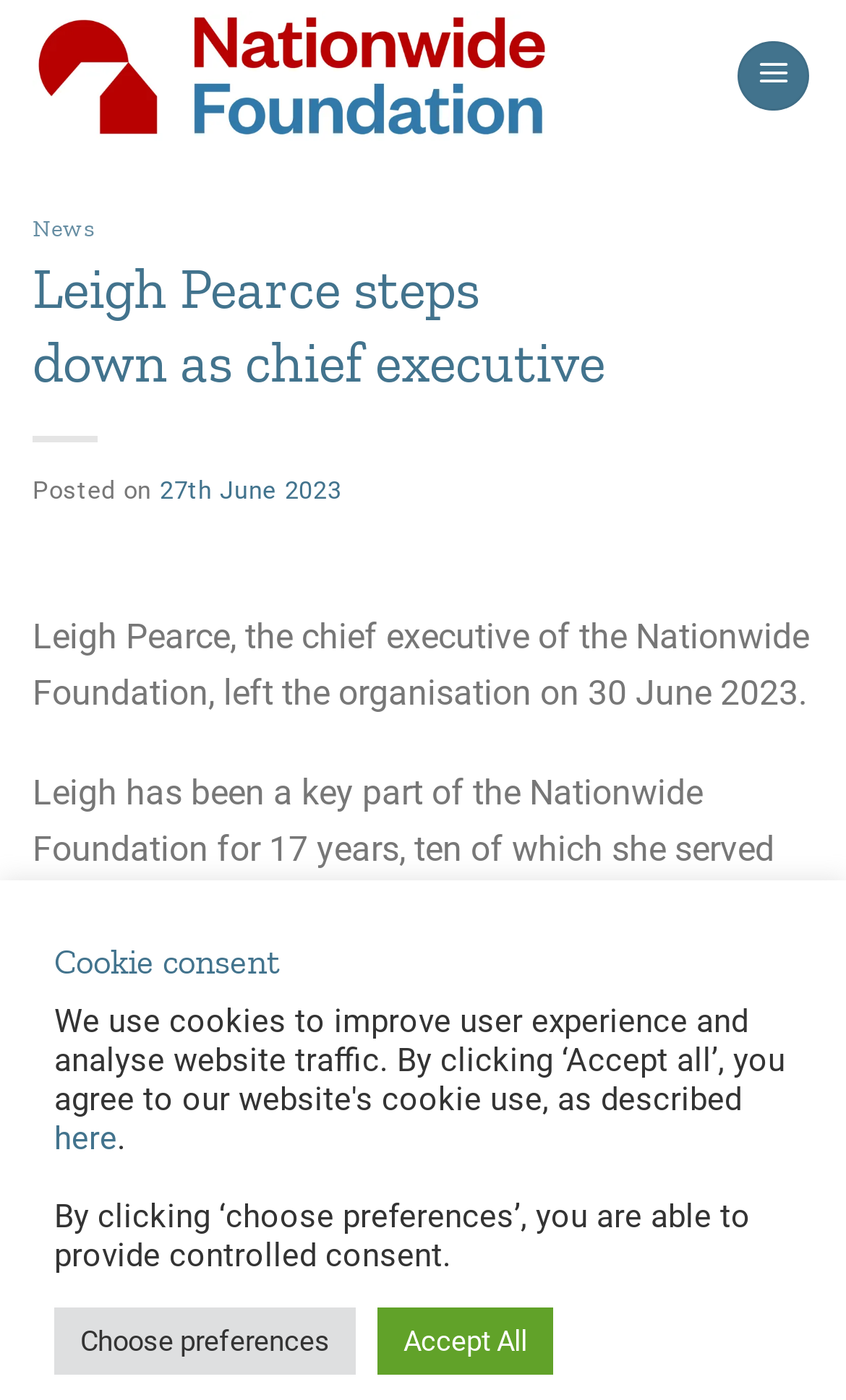Please extract the webpage's main title and generate its text content.

Leigh Pearce steps down as chief executive